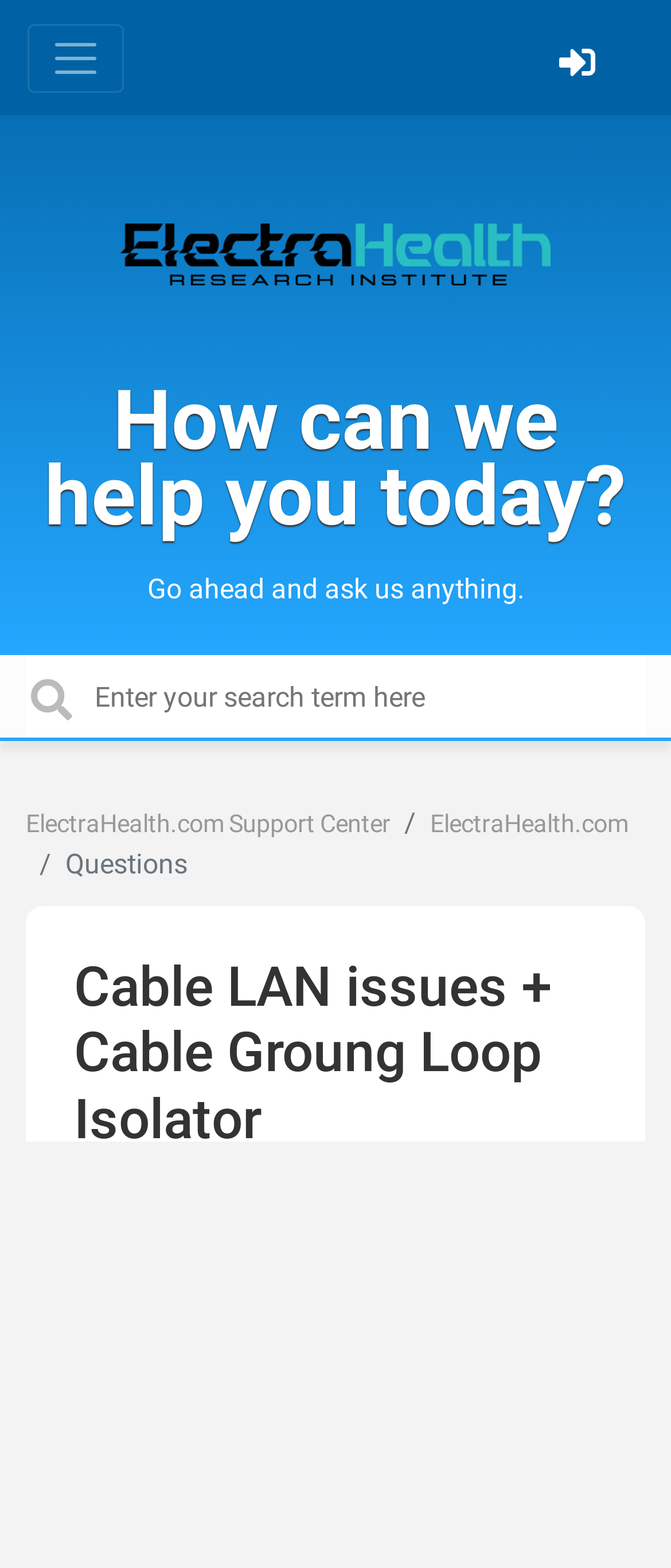Answer the following inquiry with a single word or phrase:
What is the purpose of the textbox?

Enter search term